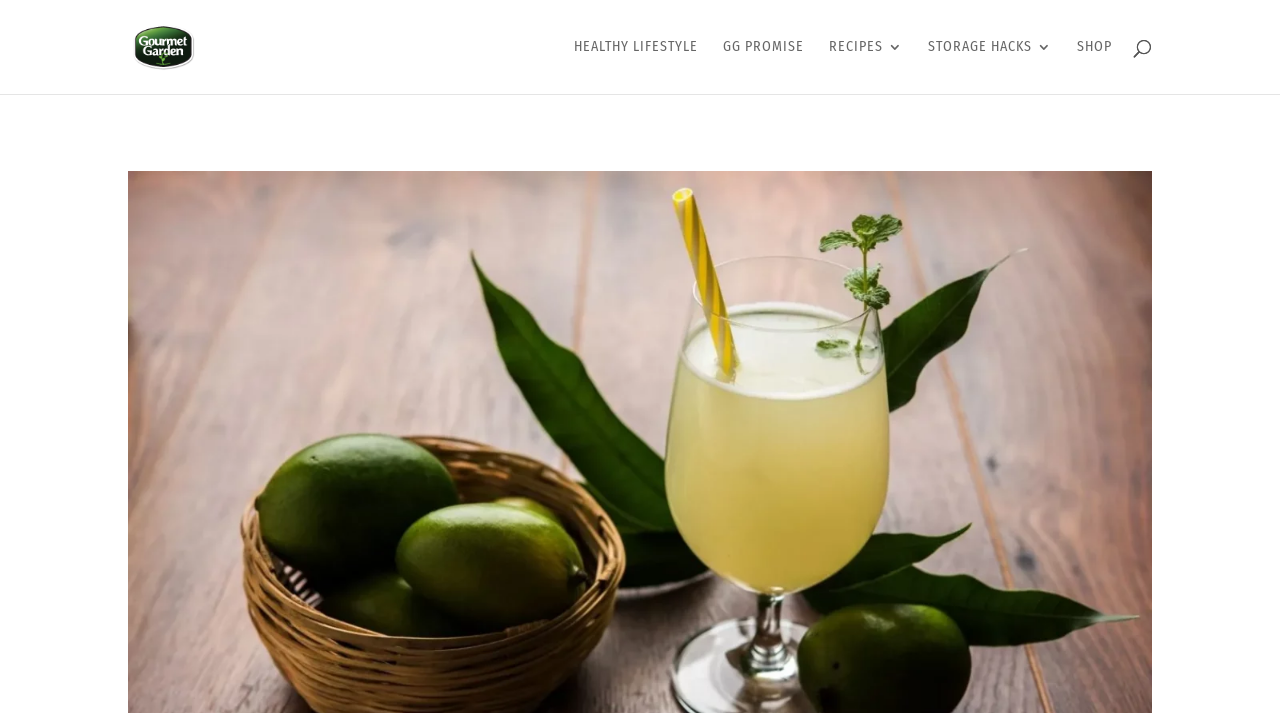What is the logo of the website?
Please ensure your answer to the question is detailed and covers all necessary aspects.

The image element with the description 'Gourmet Garden | Blog' is likely the logo of the website, as it is positioned at the top of the webpage and has a similar description to the root element.